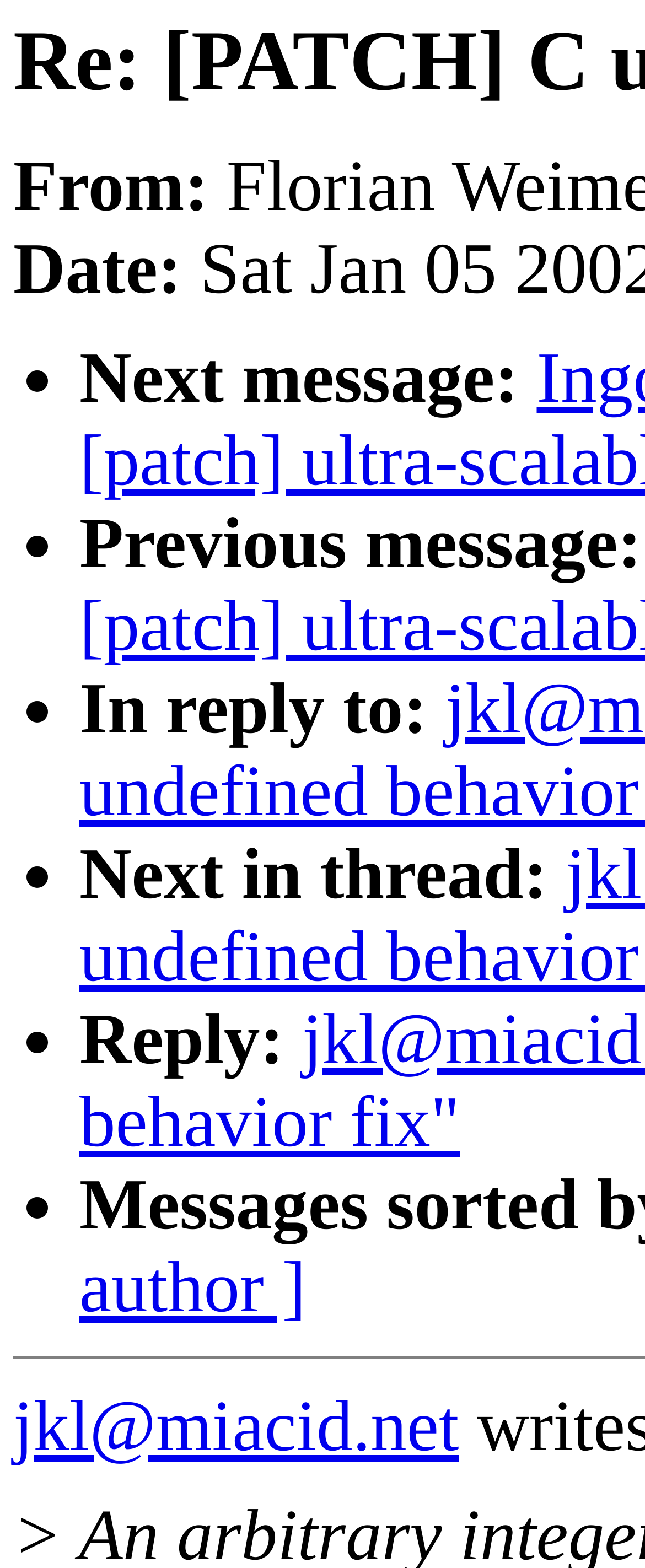What is the sender's email address?
Please respond to the question with a detailed and well-explained answer.

I found the sender's email address by looking at the link element at the bottom of the page, which contains the text 'jkl@miacid.net'.